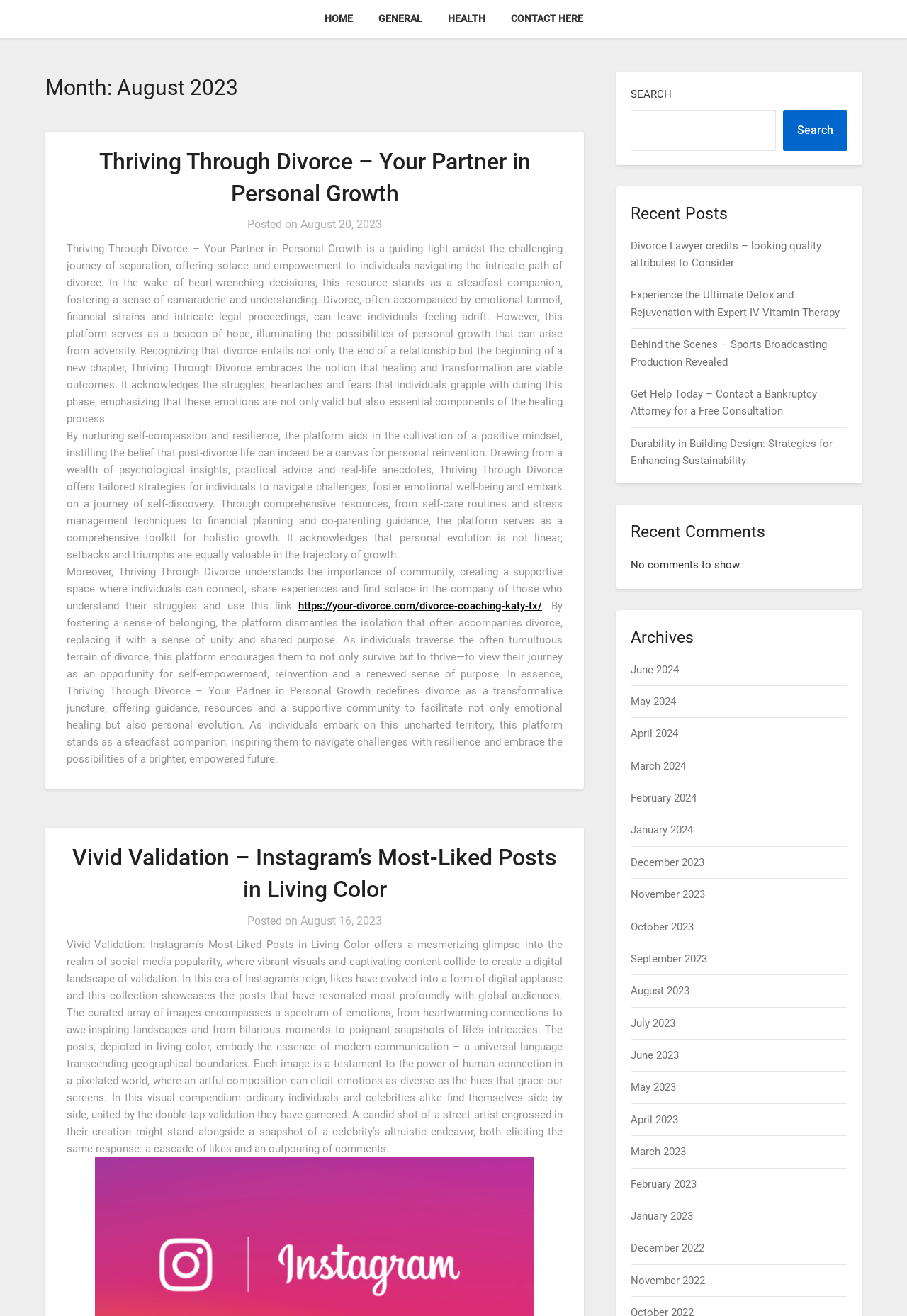Reply to the question below using a single word or brief phrase:
How many recent comments are shown?

None